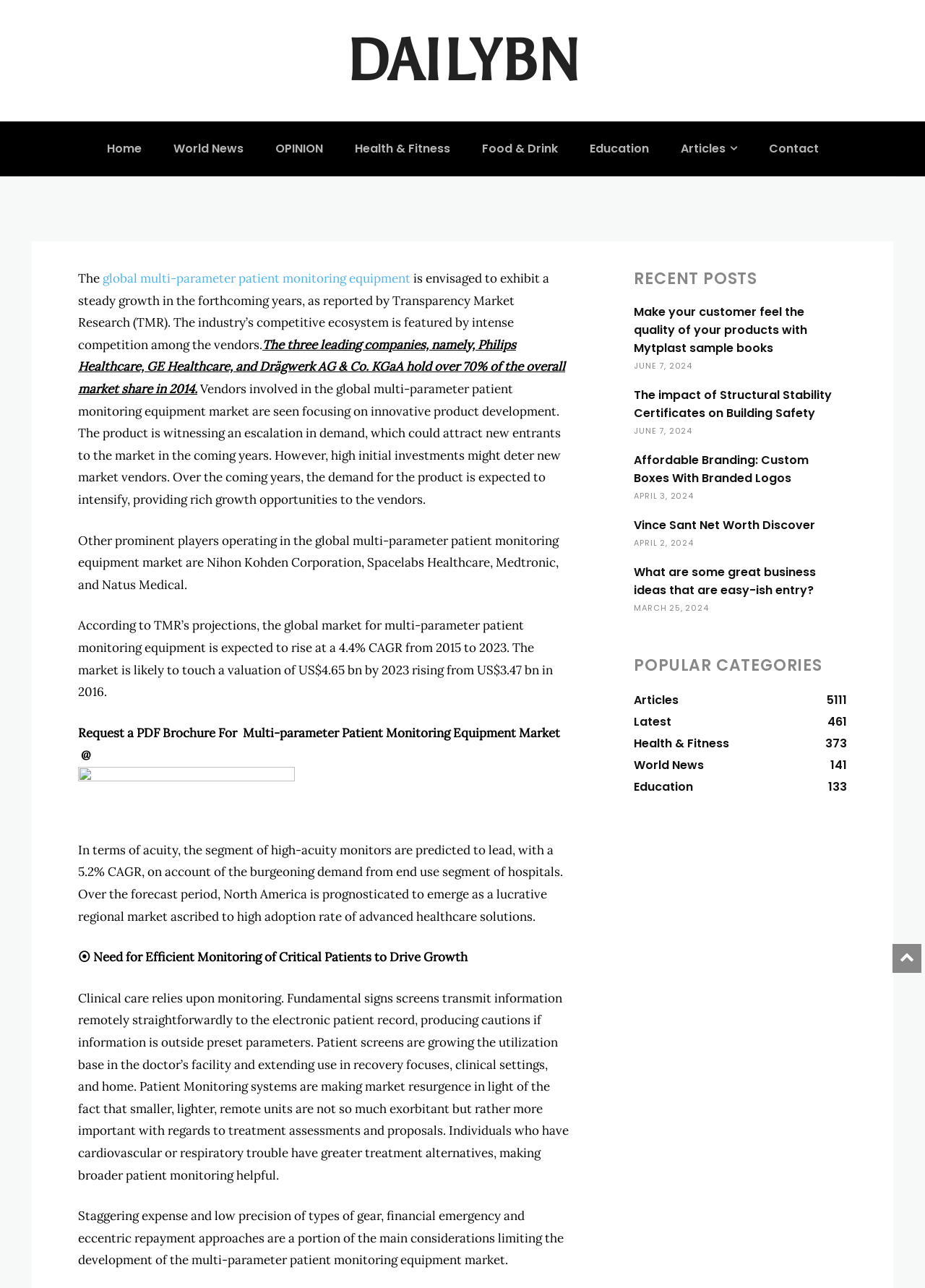Identify the bounding box coordinates for the element you need to click to achieve the following task: "Read the article about 'global multi-parameter patient monitoring equipment'". Provide the bounding box coordinates as four float numbers between 0 and 1, in the form [left, top, right, bottom].

[0.111, 0.21, 0.444, 0.222]